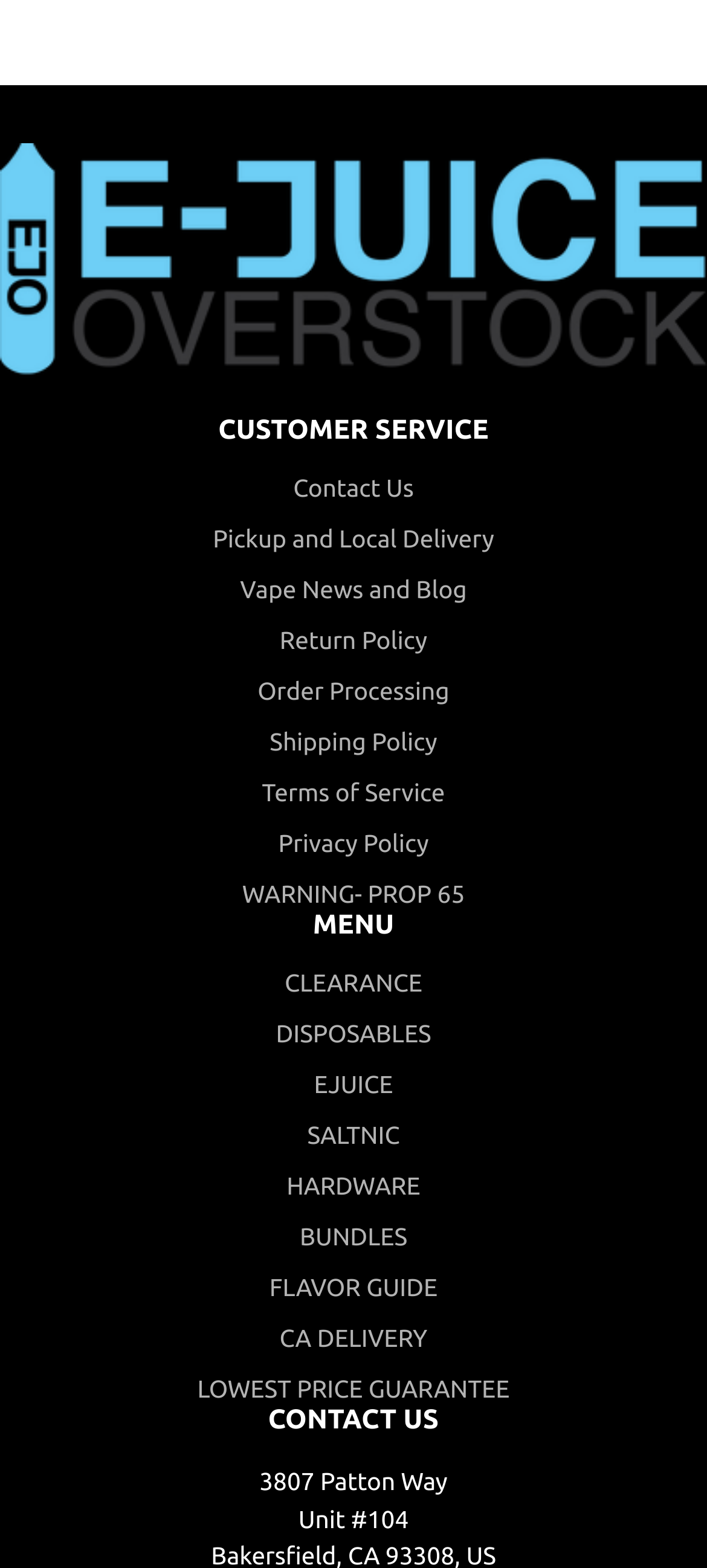Please identify the bounding box coordinates of the clickable region that I should interact with to perform the following instruction: "View Pickup and Local Delivery". The coordinates should be expressed as four float numbers between 0 and 1, i.e., [left, top, right, bottom].

[0.301, 0.335, 0.699, 0.353]